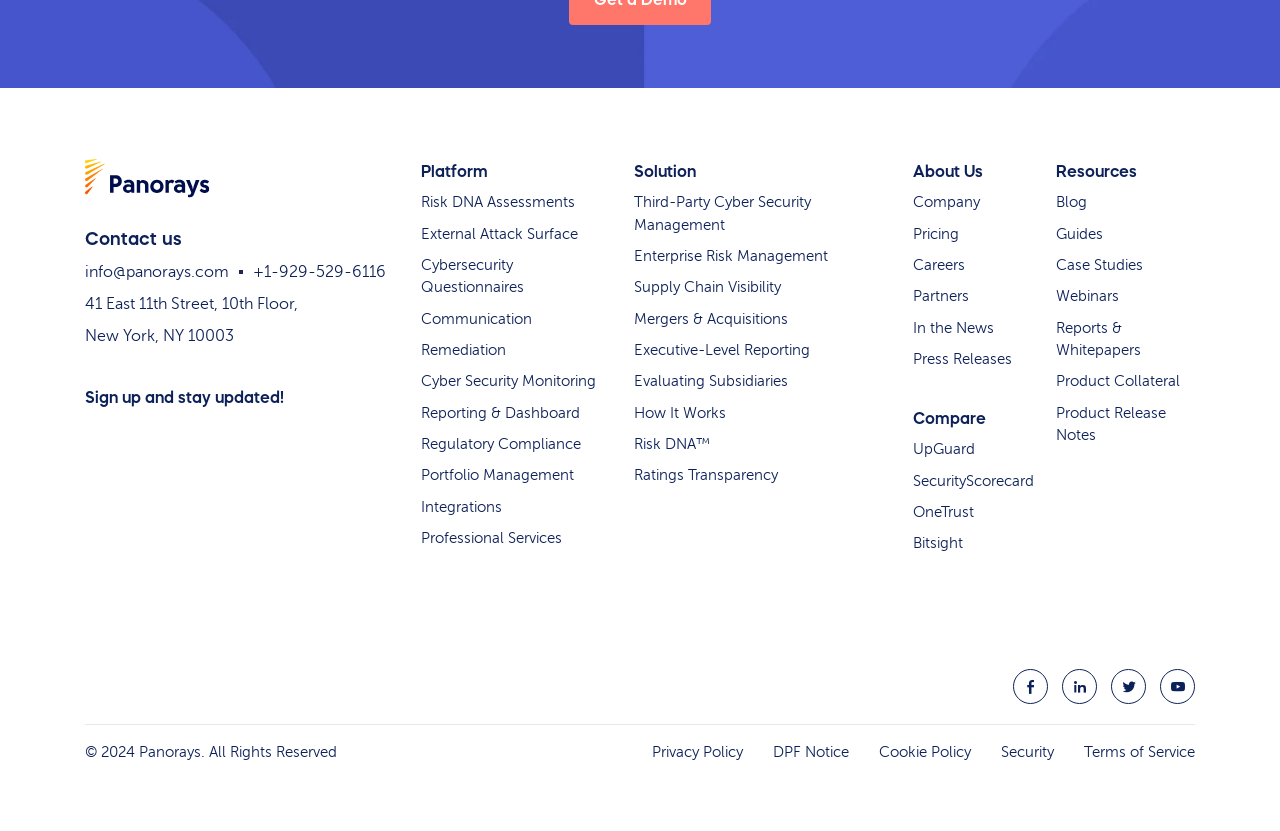What is the company's address?
Please provide a single word or phrase in response based on the screenshot.

41 East 11th Street, 10th Floor, New York, NY 10003